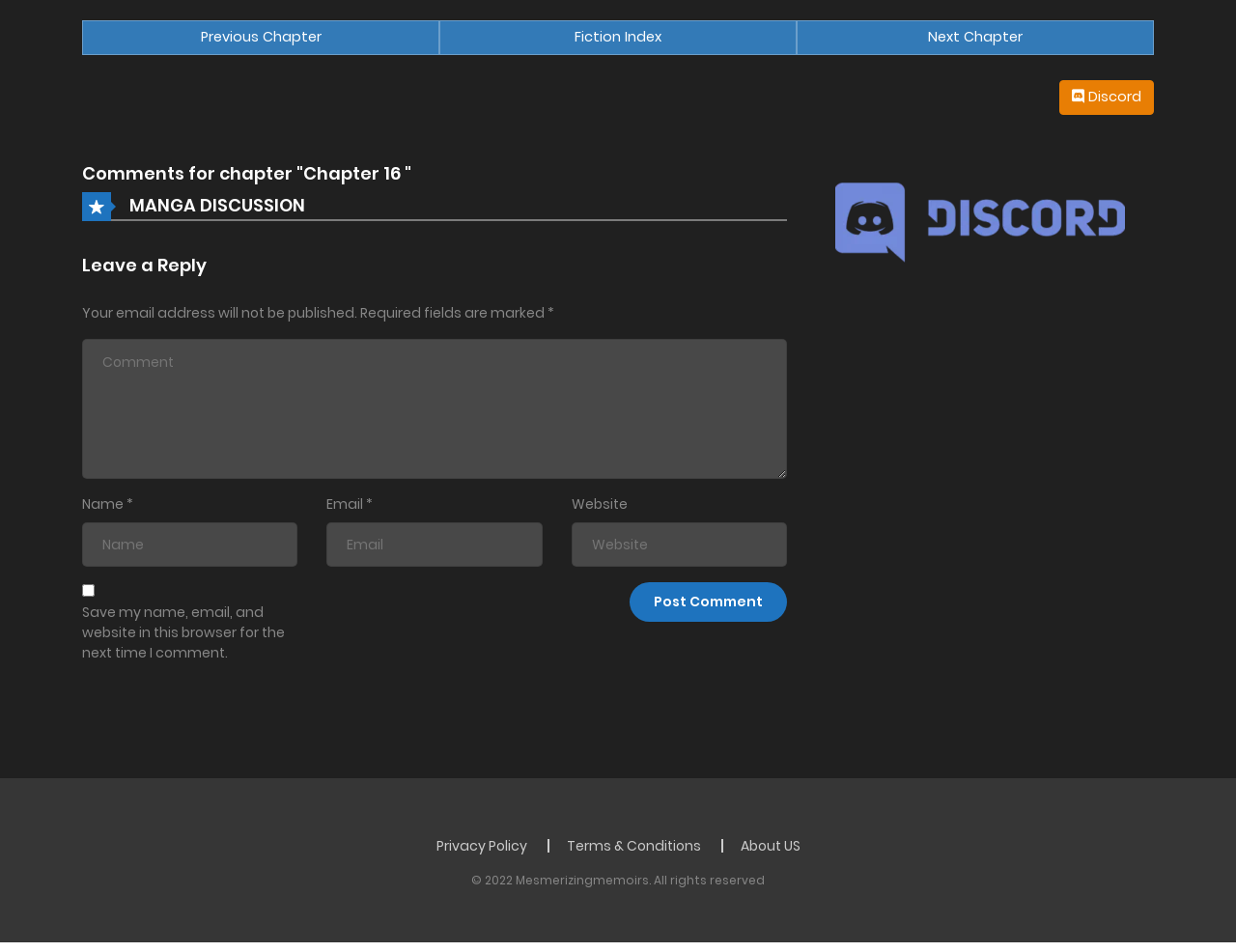Based on the element description parent_node: Name * name="author" placeholder="Name", identify the bounding box of the UI element in the given webpage screenshot. The coordinates should be in the format (top-left x, top-left y, bottom-right x, bottom-right y) and must be between 0 and 1.

[0.066, 0.549, 0.241, 0.596]